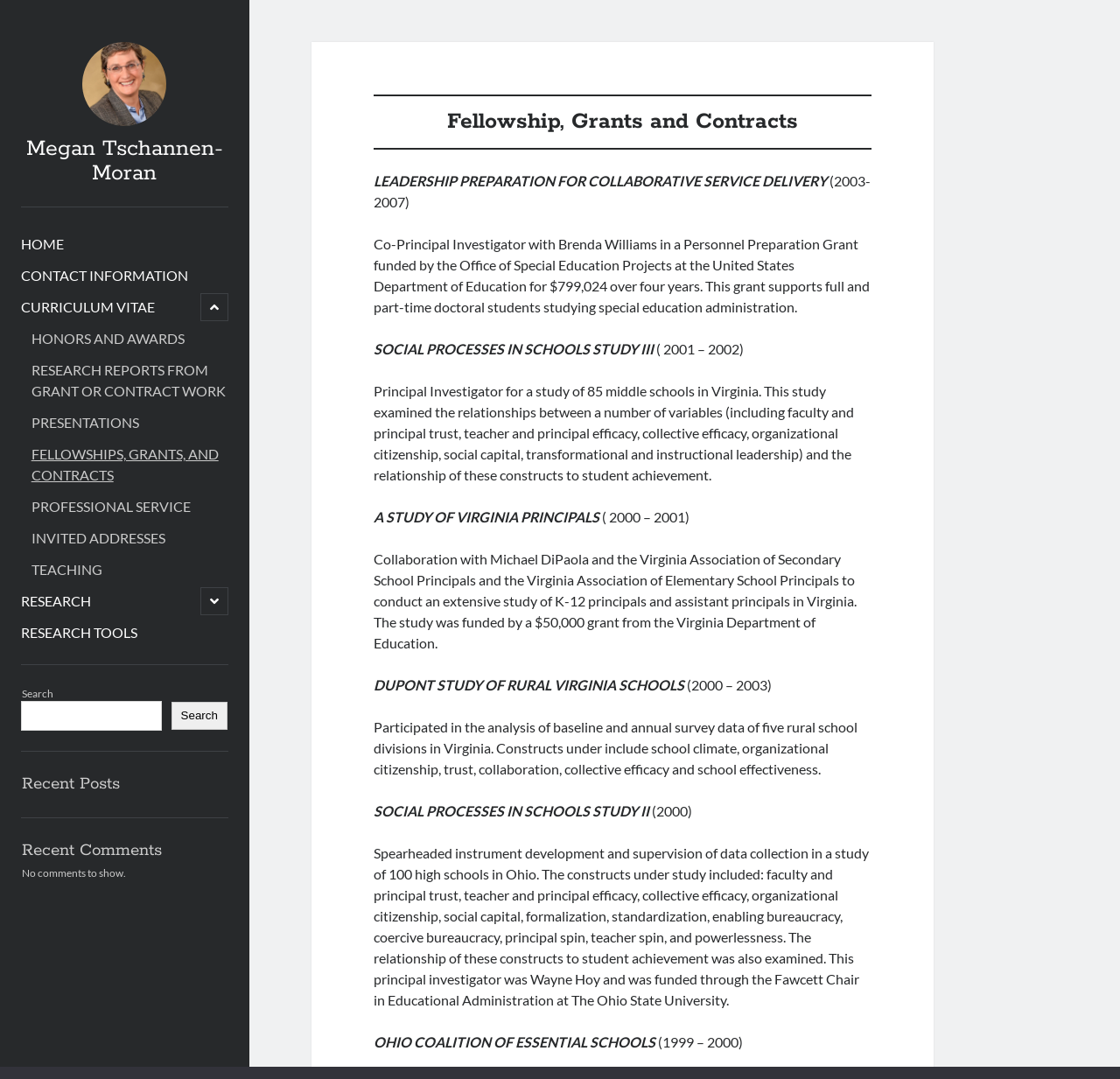Show me the bounding box coordinates of the clickable region to achieve the task as per the instruction: "Open the 'CONTACT INFORMATION' menu".

[0.019, 0.246, 0.168, 0.265]